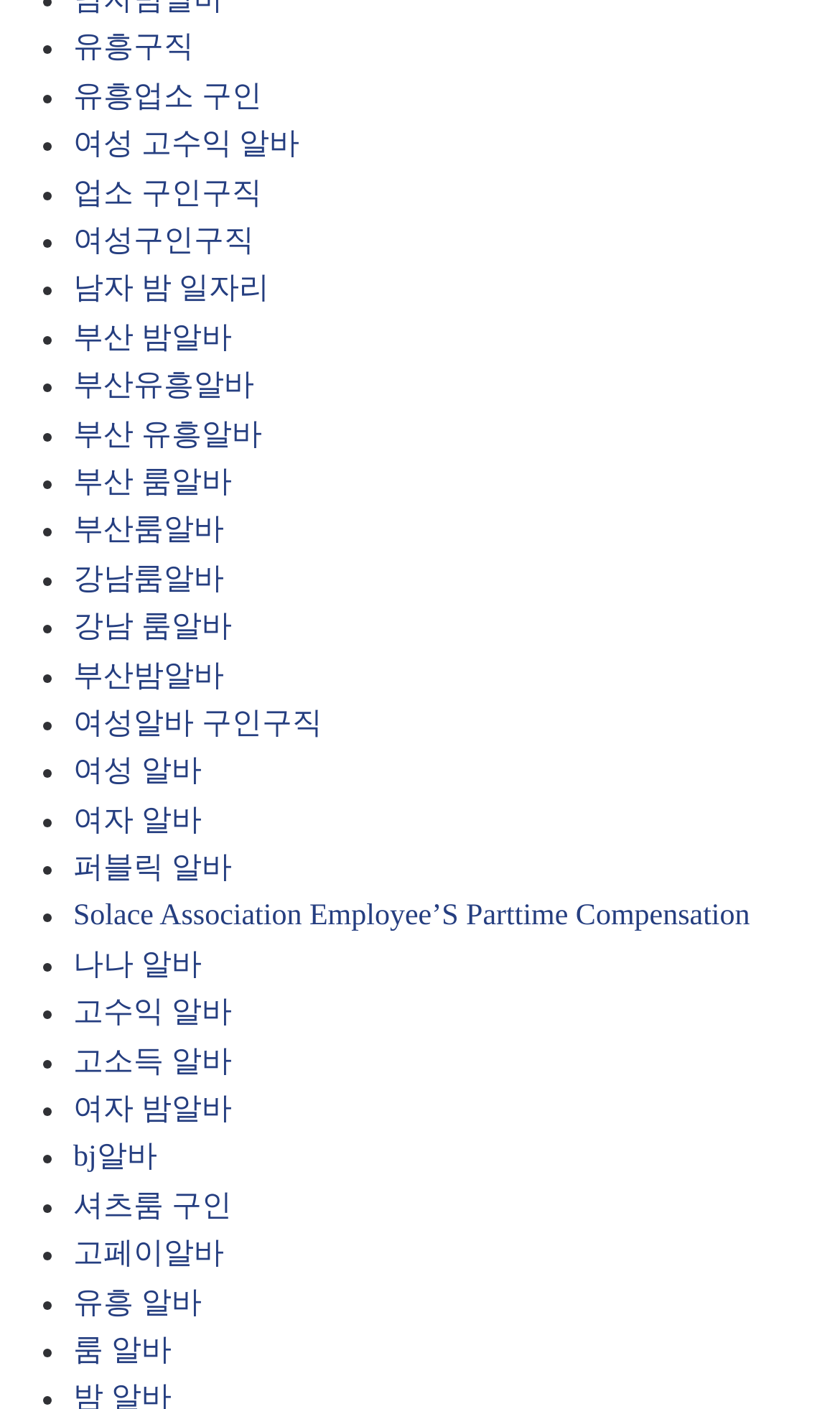Please locate the bounding box coordinates of the element that needs to be clicked to achieve the following instruction: "View 여성 고수익 알바". The coordinates should be four float numbers between 0 and 1, i.e., [left, top, right, bottom].

[0.087, 0.092, 0.356, 0.115]